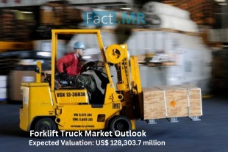What is the expected valuation of the forklift truck market?
From the image, respond using a single word or phrase.

US$ 128,303.7 million